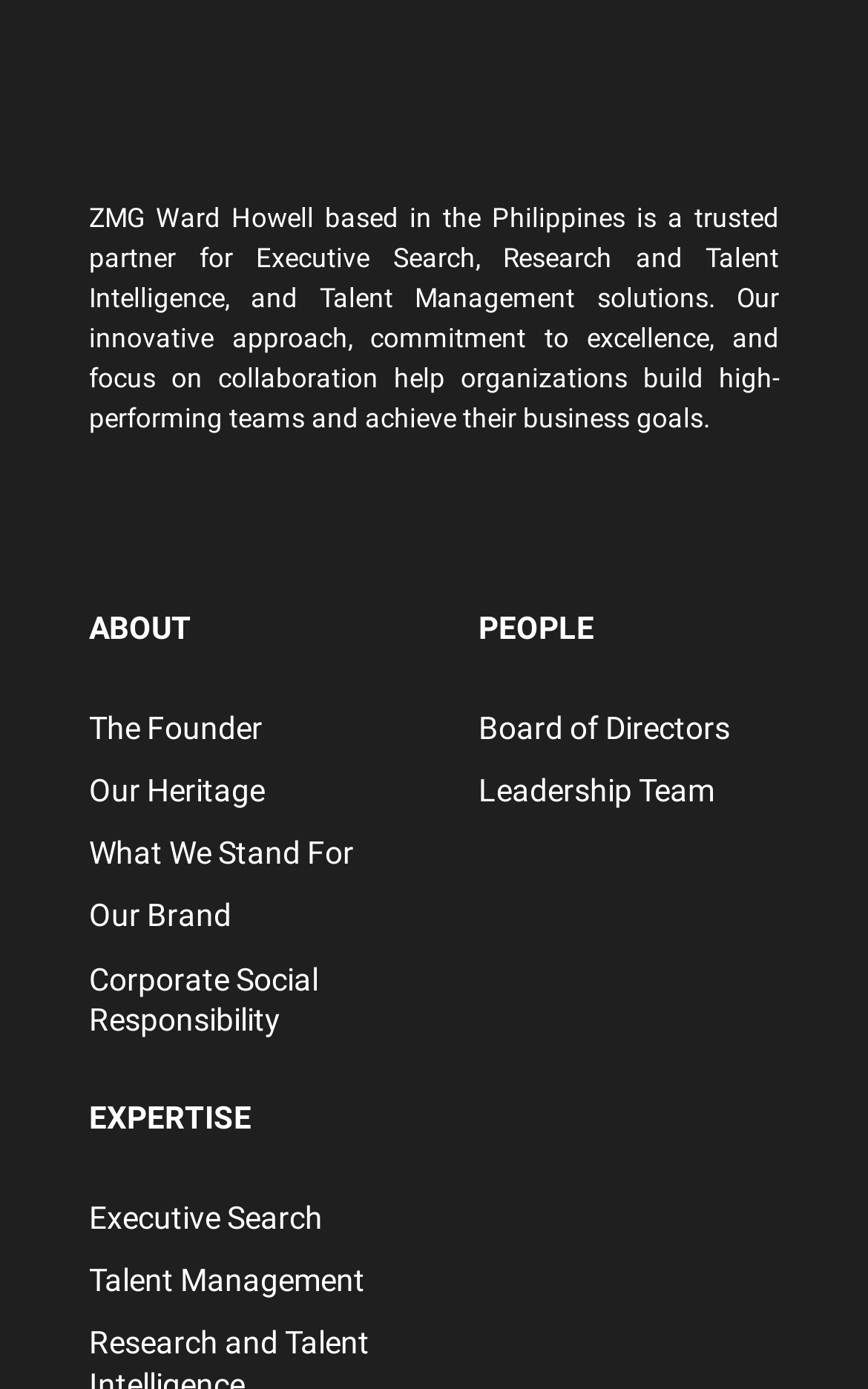Show the bounding box coordinates for the element that needs to be clicked to execute the following instruction: "explore executive search". Provide the coordinates in the form of four float numbers between 0 and 1, i.e., [left, top, right, bottom].

[0.103, 0.854, 0.5, 0.899]